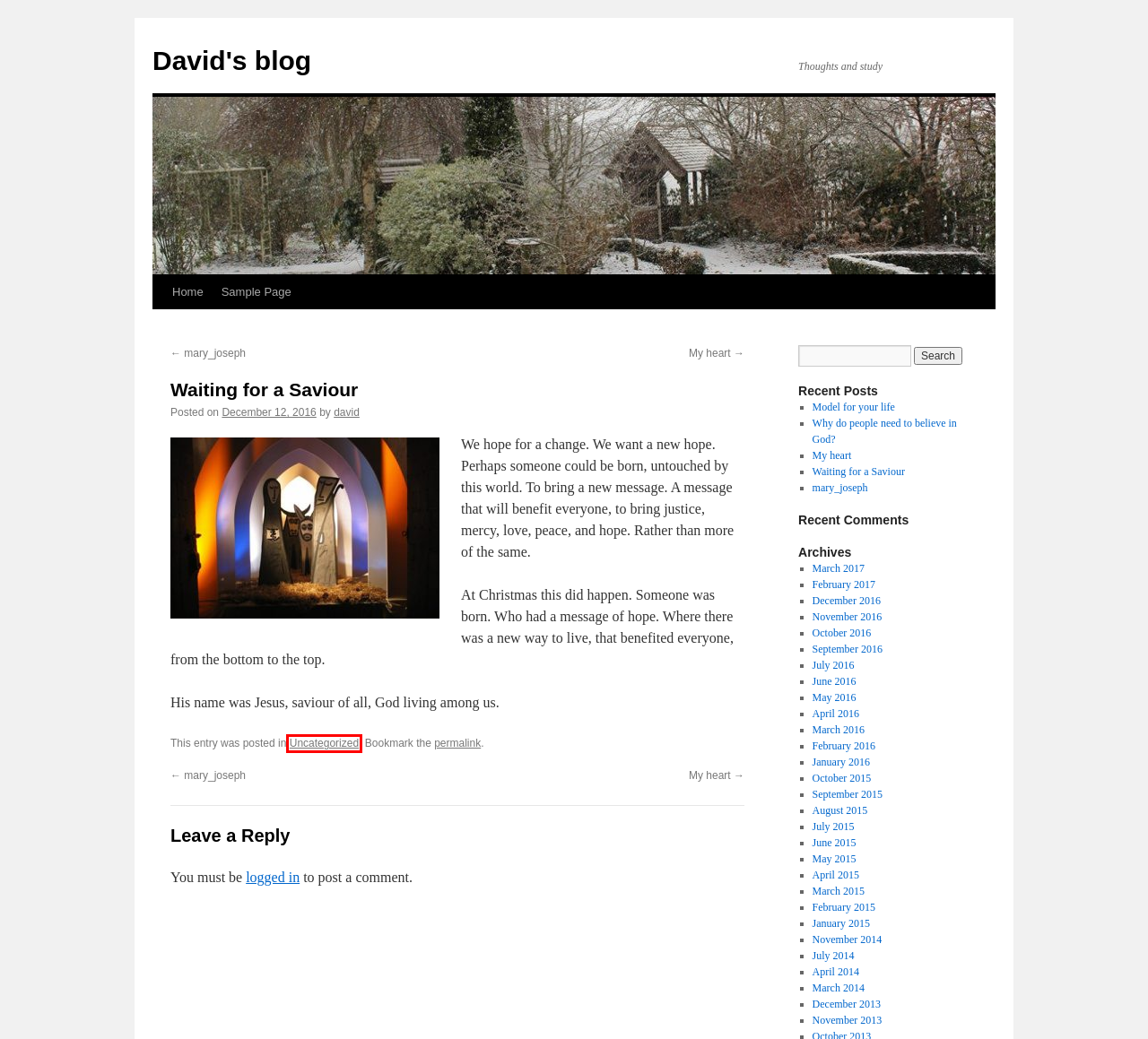Provided is a screenshot of a webpage with a red bounding box around an element. Select the most accurate webpage description for the page that appears after clicking the highlighted element. Here are the candidates:
A. February | 2015 | David's blog
B. July | 2016 | David's blog
C. Model for your life | David's blog
D. September | 2016 | David's blog
E. Sample Page | David's blog
F. March | 2016 | David's blog
G. Uncategorized | David's blog
H. November | 2014 | David's blog

G